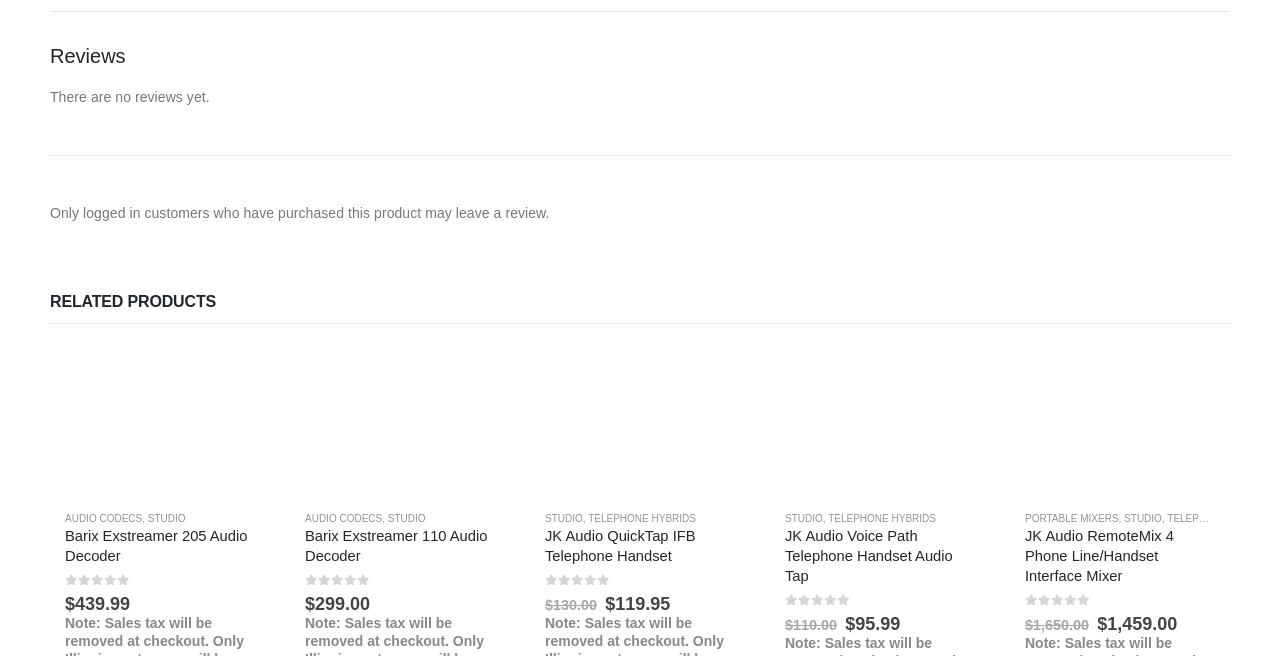Given the element description "Add to cart", identify the bounding box of the corresponding UI element.

[0.359, 0.554, 0.387, 0.609]